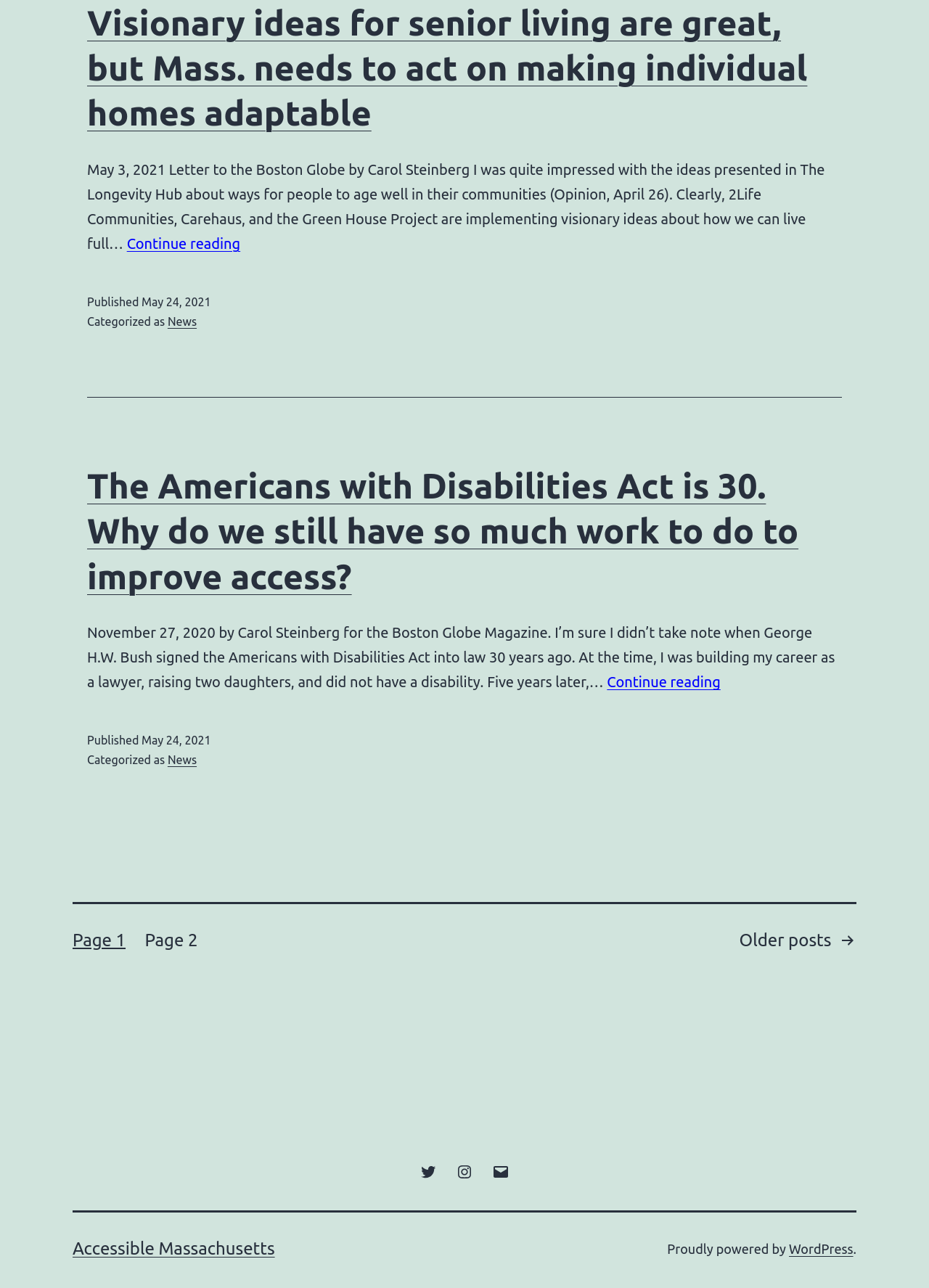What is the date of the second article?
Give a single word or phrase as your answer by examining the image.

November 27, 2020